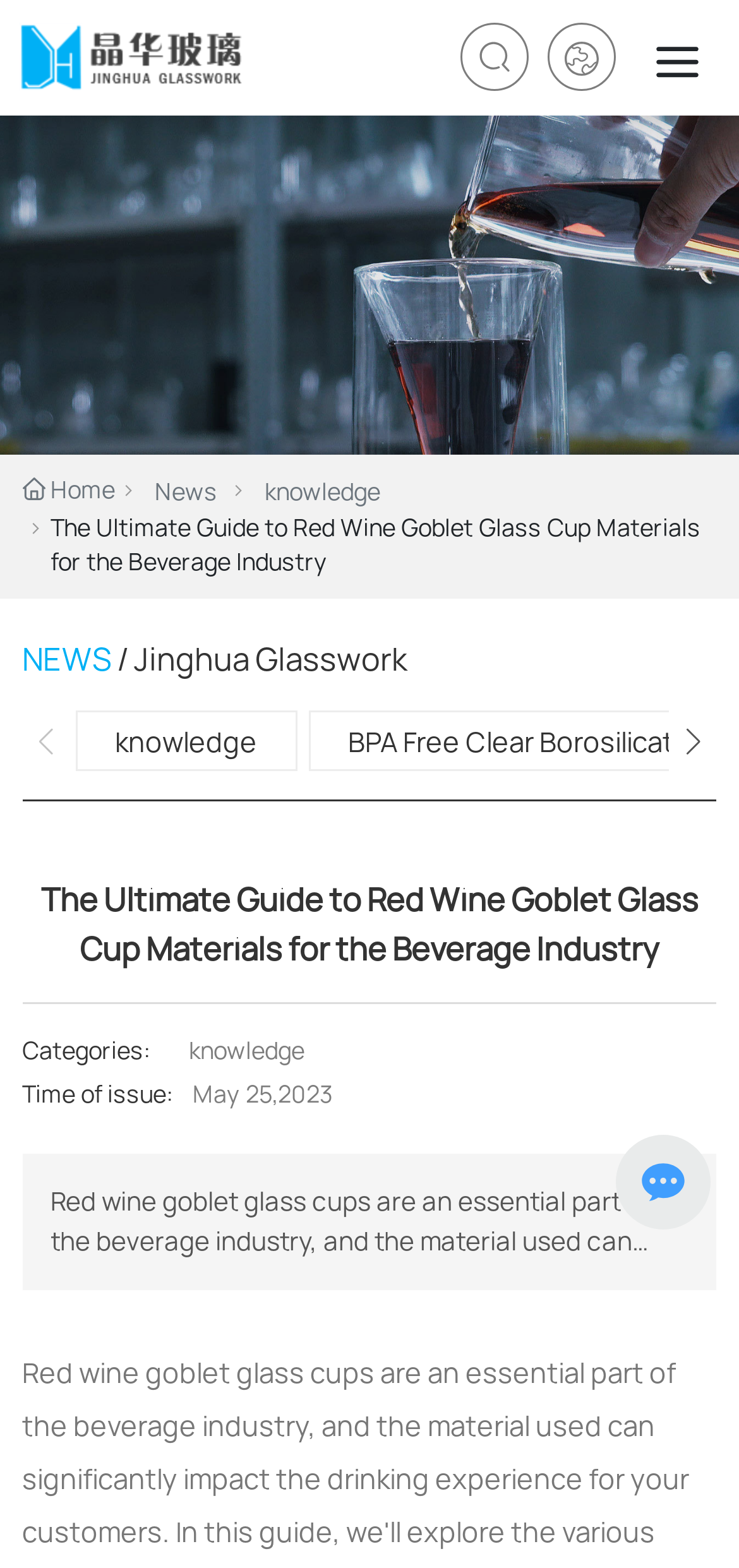Answer in one word or a short phrase: 
What is the date mentioned in the webpage?

May 25, 2023